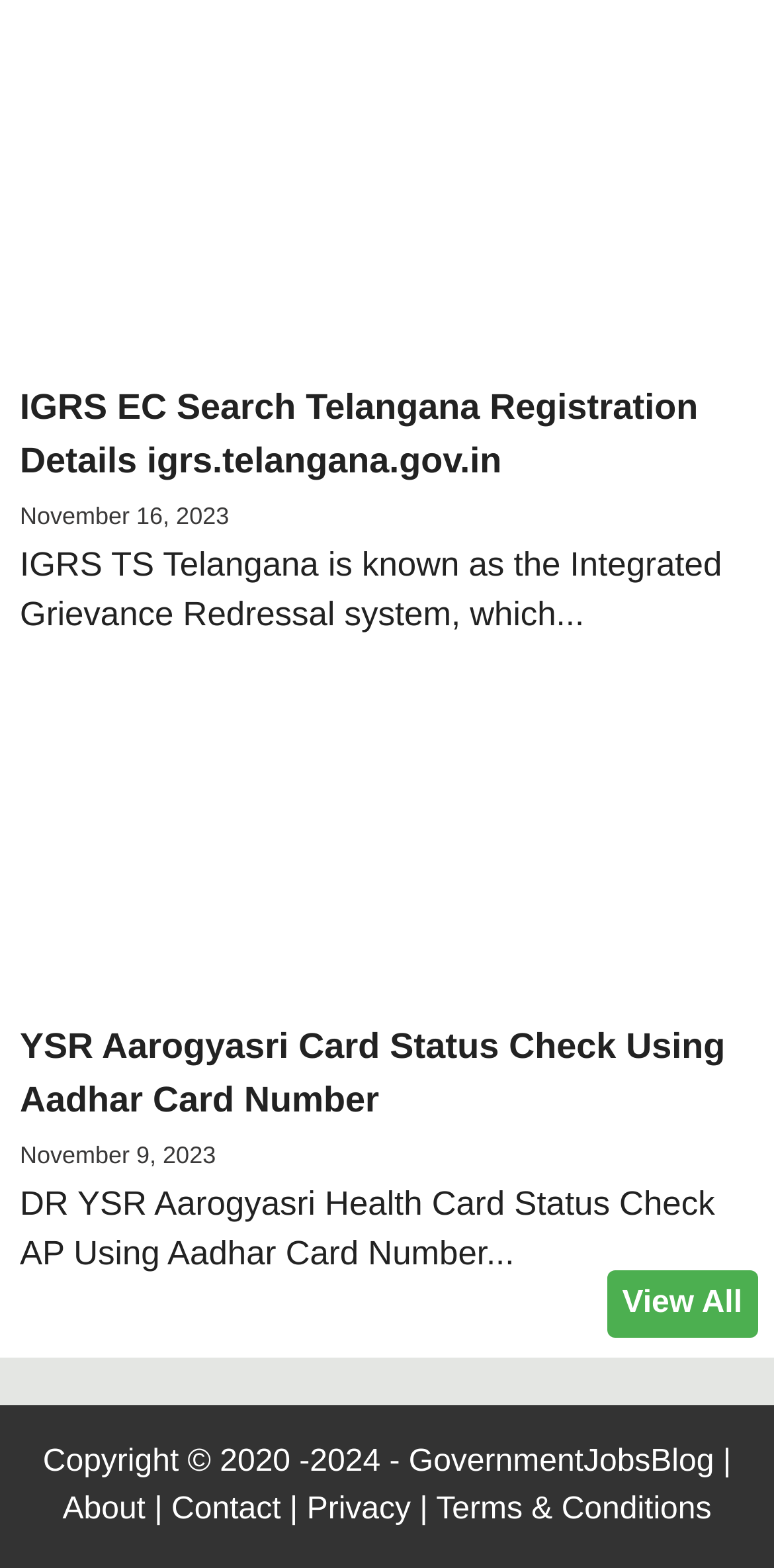What is the text above the 'View All' link?
Answer the question with a detailed and thorough explanation.

I found a static text element with the text 'DR YSR Aarogyasri Health Card Status Check AP Using Aadhar Card Number...' and bounding box coordinates [0.026, 0.756, 0.924, 0.812] above the 'View All' link.